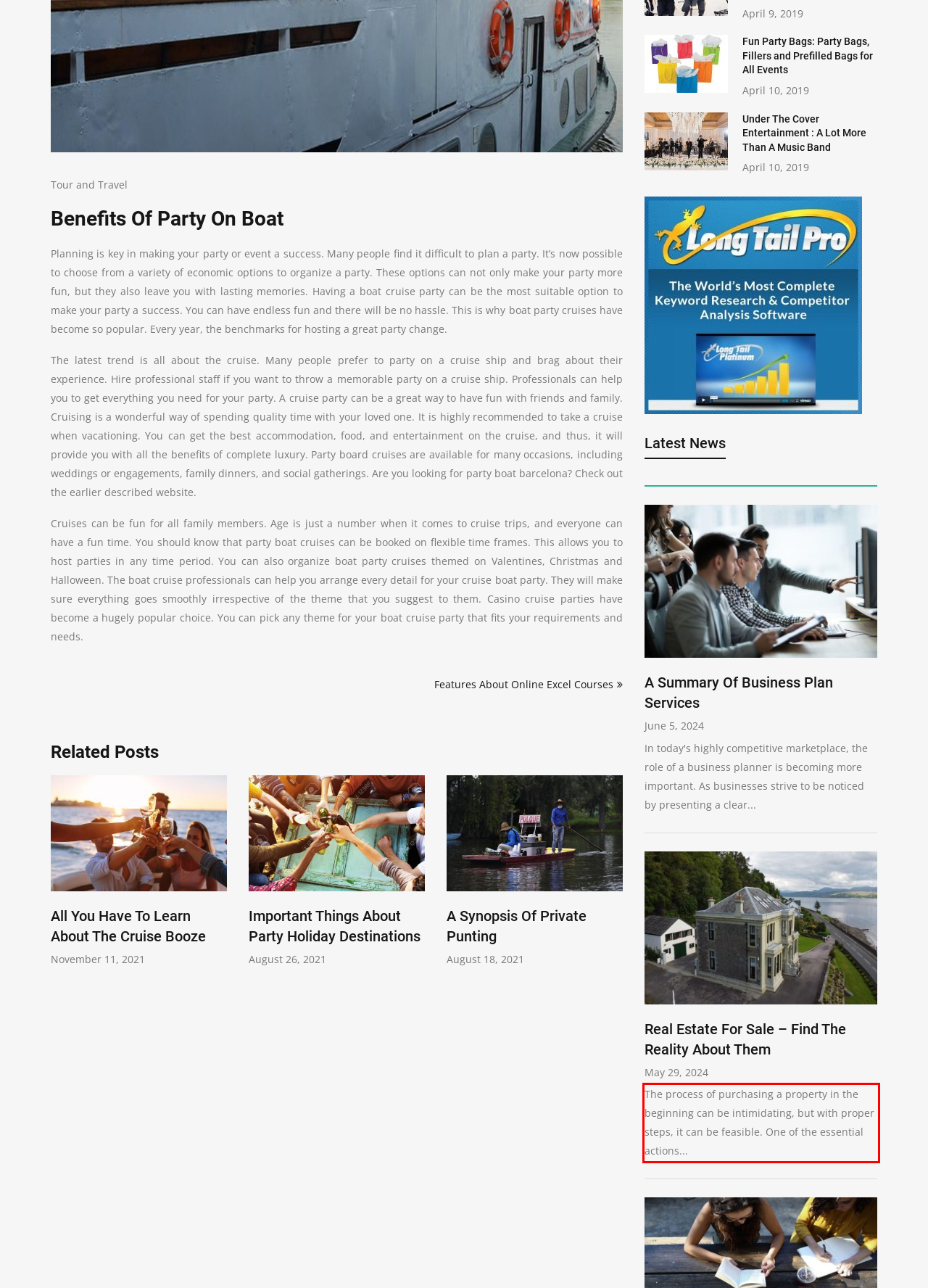You are provided with a screenshot of a webpage that includes a UI element enclosed in a red rectangle. Extract the text content inside this red rectangle.

The process of purchasing a property in the beginning can be intimidating, but with proper steps, it can be feasible. One of the essential actions...